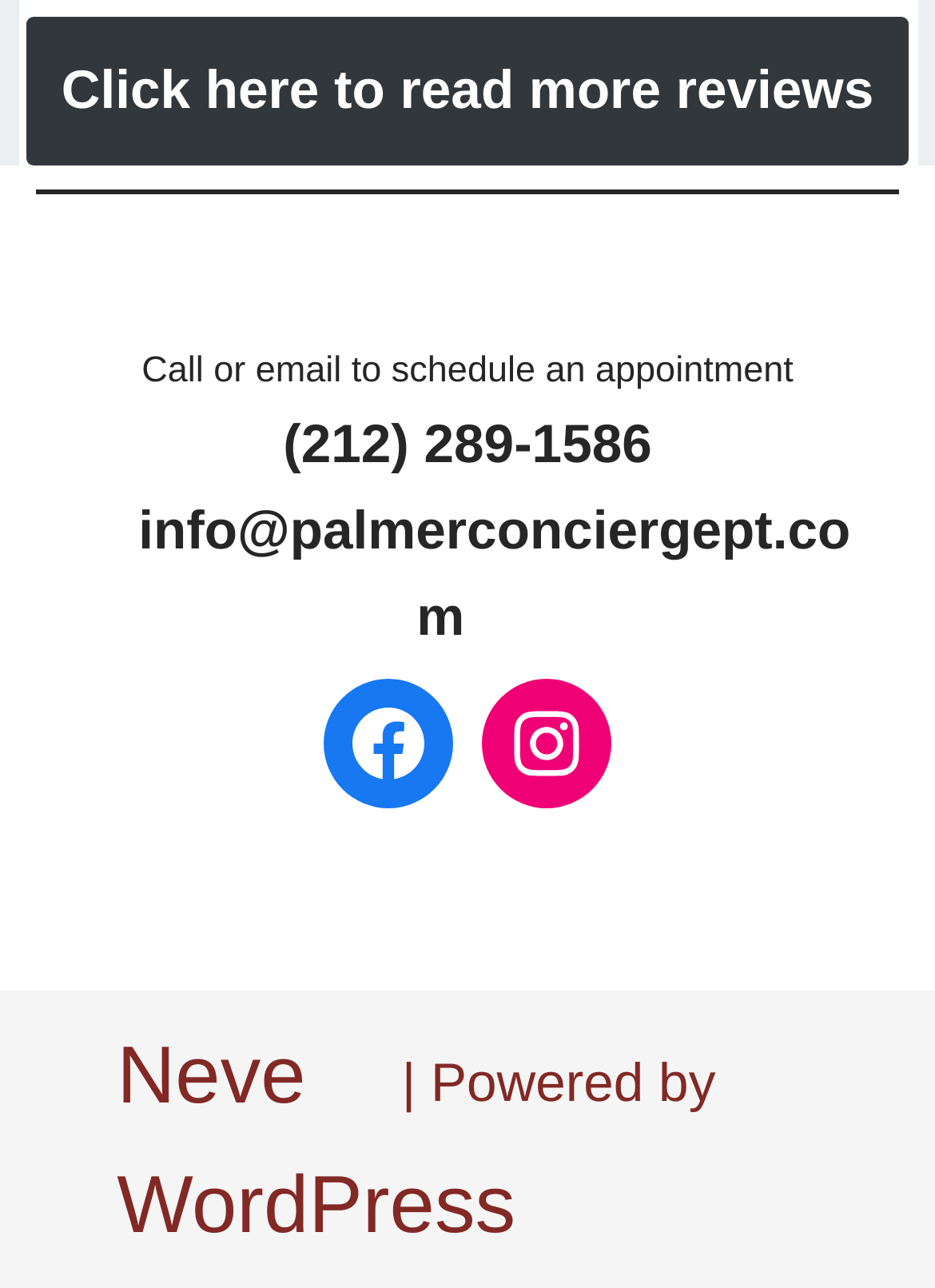Respond to the following question with a brief word or phrase:
What is the email address to schedule an appointment?

info@palmerconciergept.com